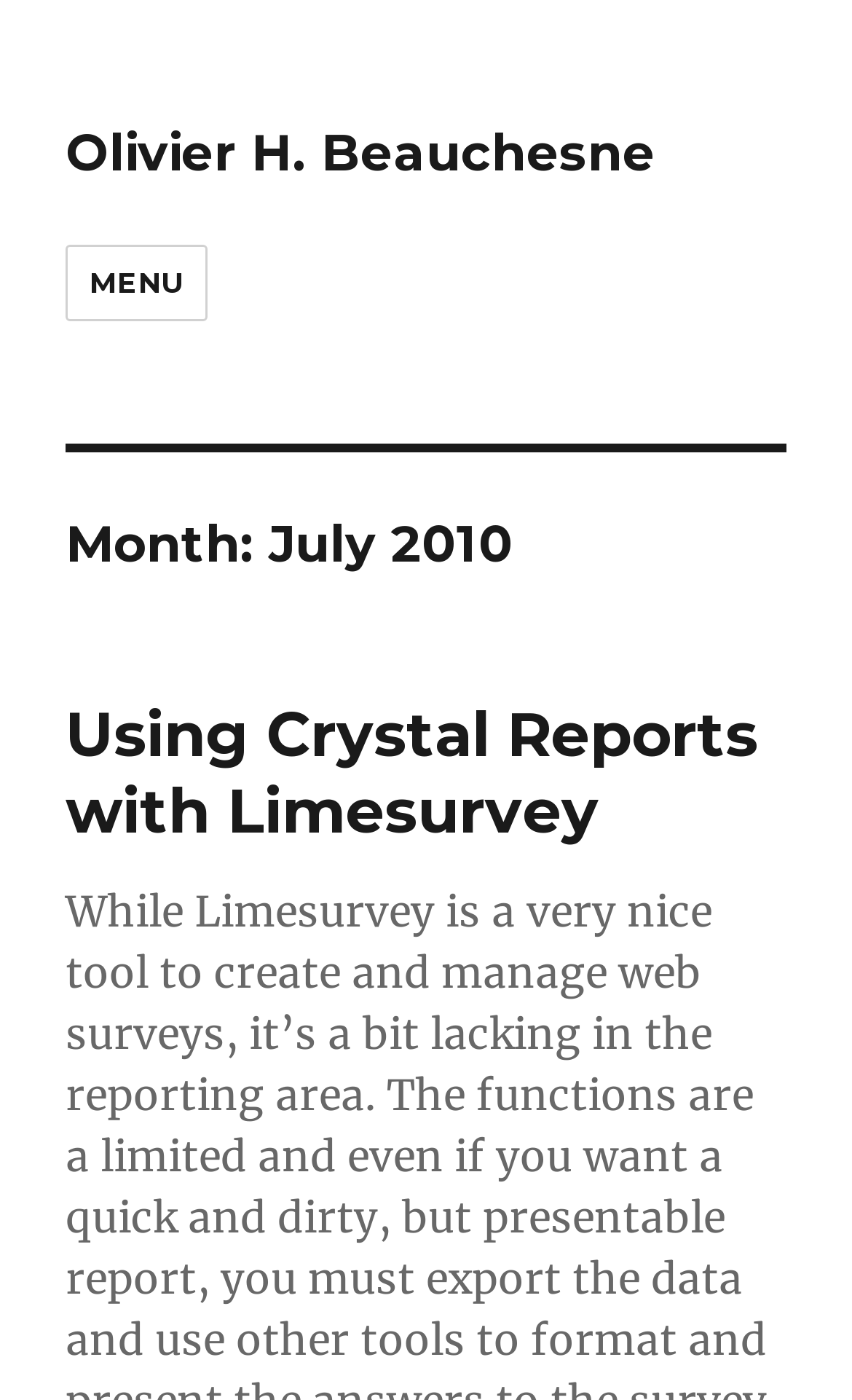What is the month and year of the archive?
Please use the image to deliver a detailed and complete answer.

The month and year of the archive can be found in the heading 'Month: July 2010' which is a sub-element of the HeaderAsNonLandmark element. This heading is likely indicating the month and year of the archive.